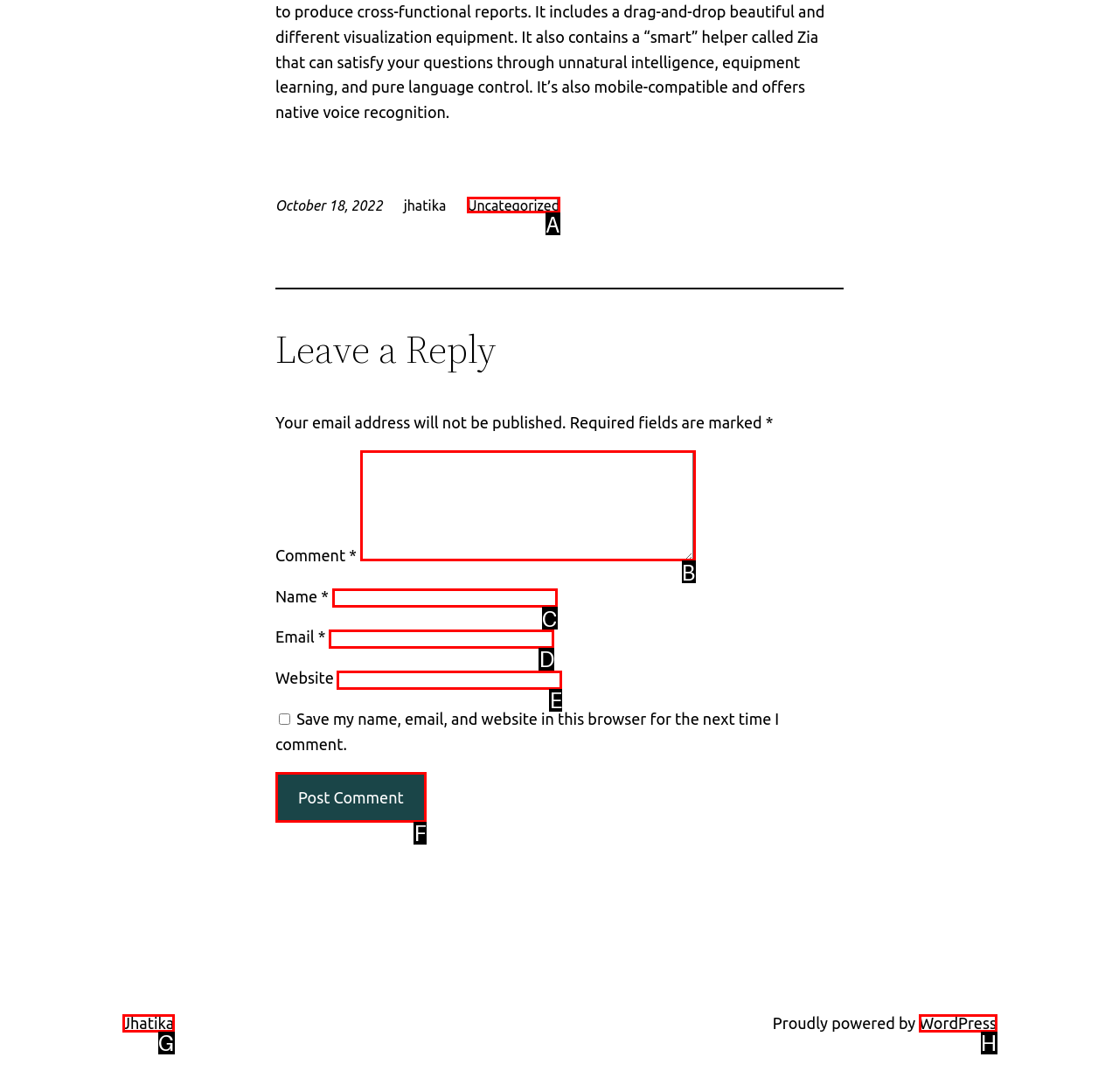Choose the option that aligns with the description: parent_node: Email * aria-describedby="email-notes" name="email"
Respond with the letter of the chosen option directly.

D